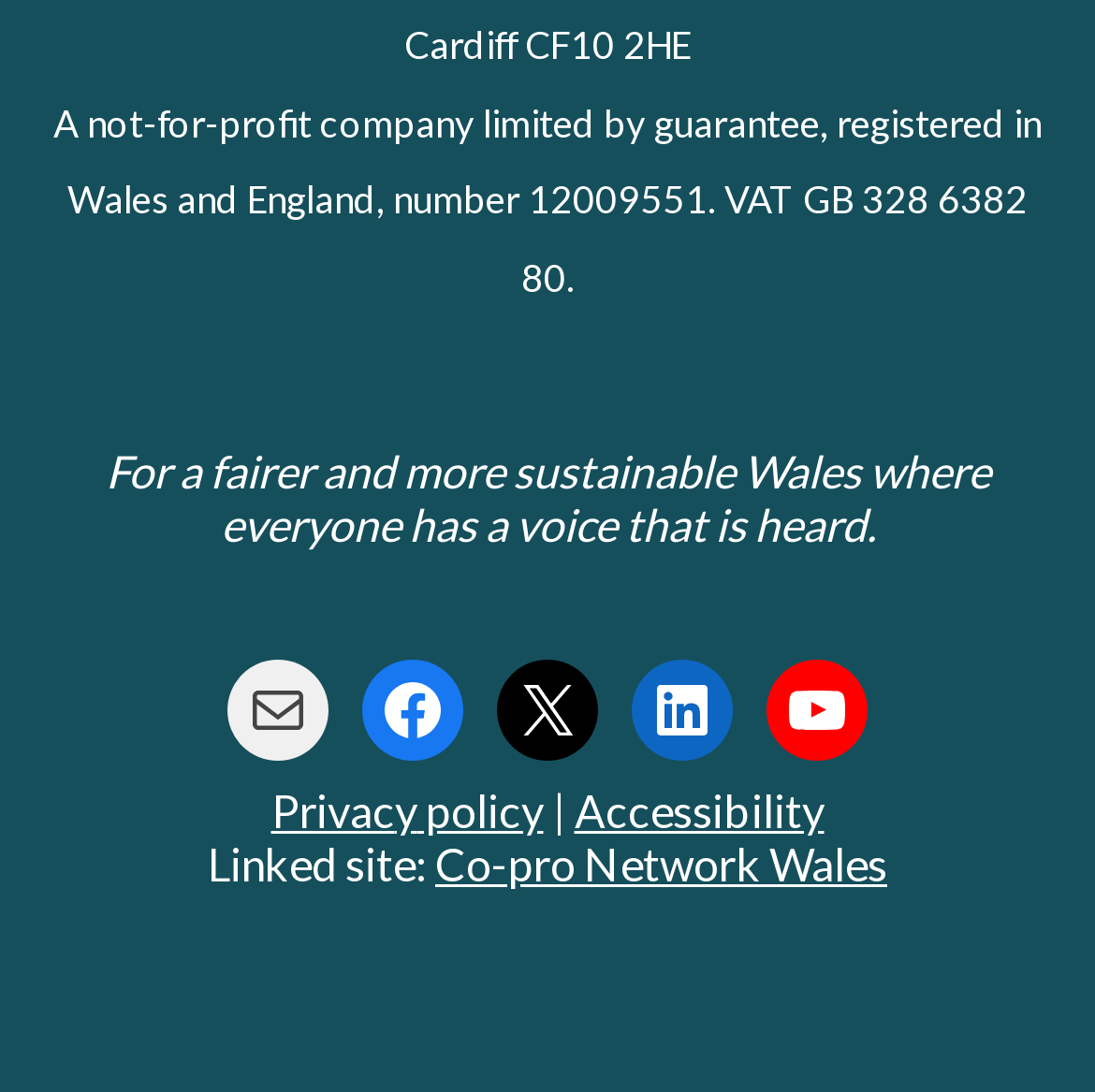Please specify the bounding box coordinates of the clickable region necessary for completing the following instruction: "Visit Facebook page". The coordinates must consist of four float numbers between 0 and 1, i.e., [left, top, right, bottom].

[0.331, 0.603, 0.423, 0.696]